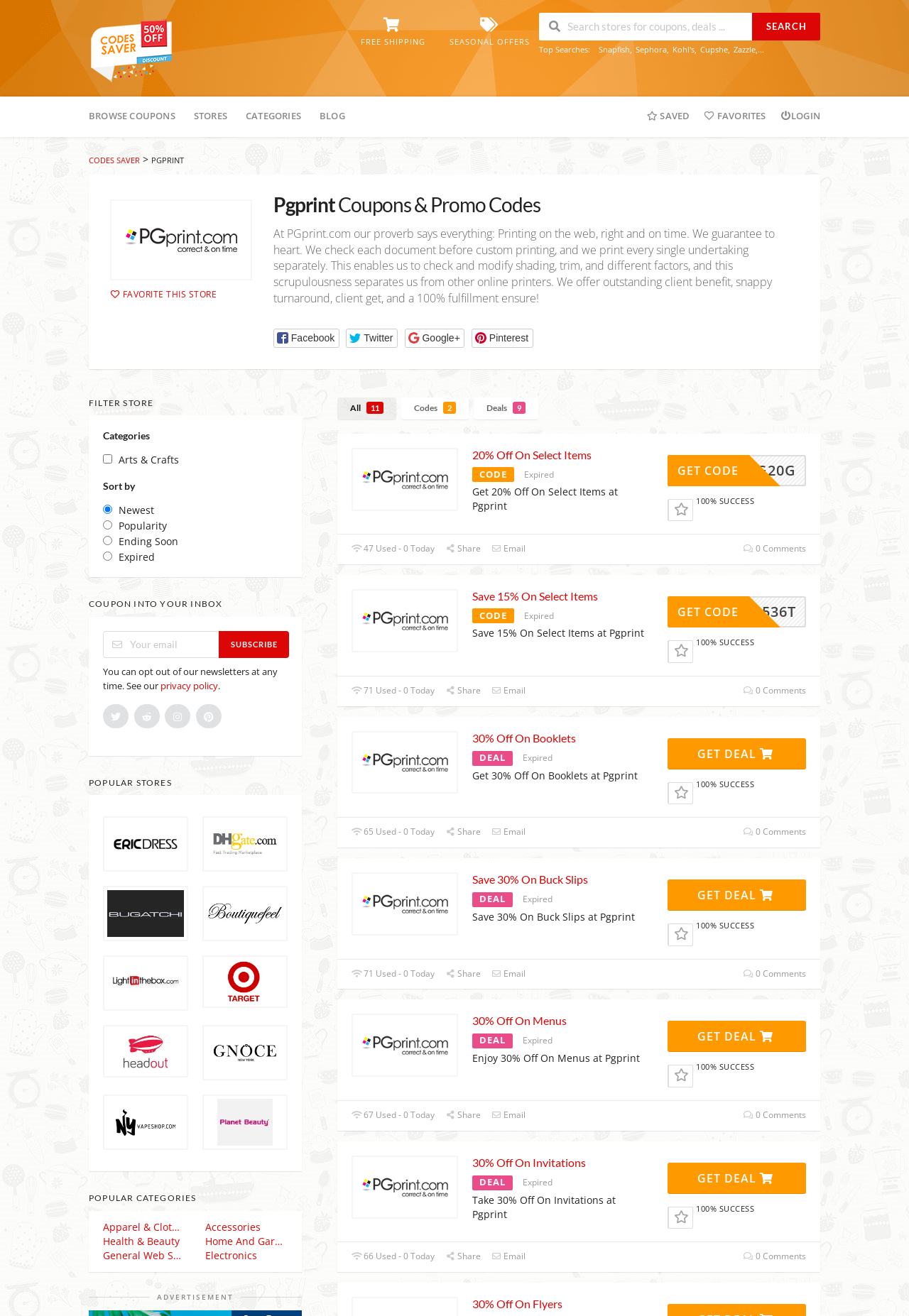Please identify the bounding box coordinates of the element that needs to be clicked to perform the following instruction: "Click on the 'LOOKING FOR A HOUSE SITTER?' button".

None